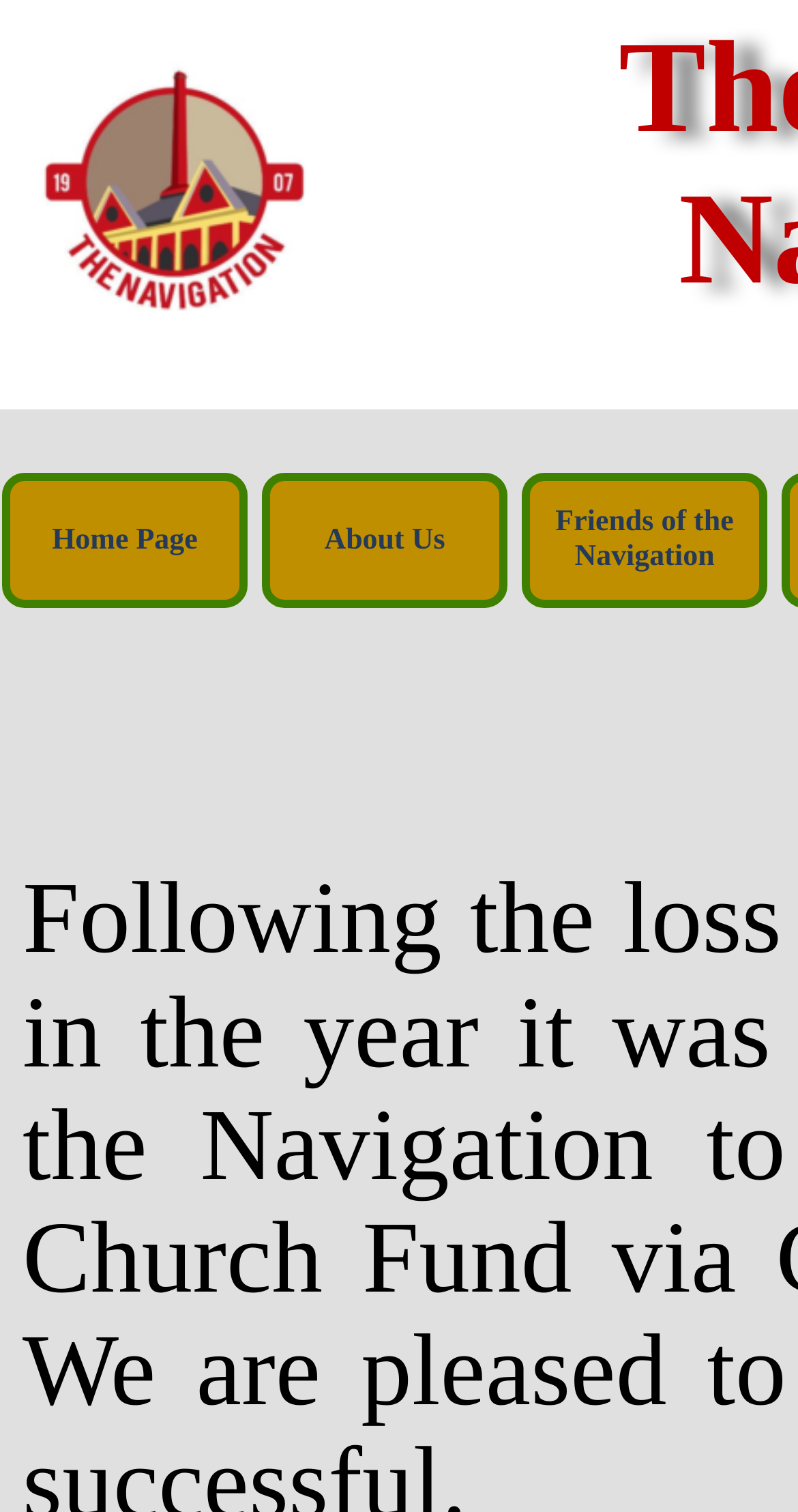How many columns are there in the navigation?
Refer to the image and provide a thorough answer to the question.

I observed the layout tables and found that there are three layout tables, each containing a navigation link, which suggests that there are 3 columns in the navigation.